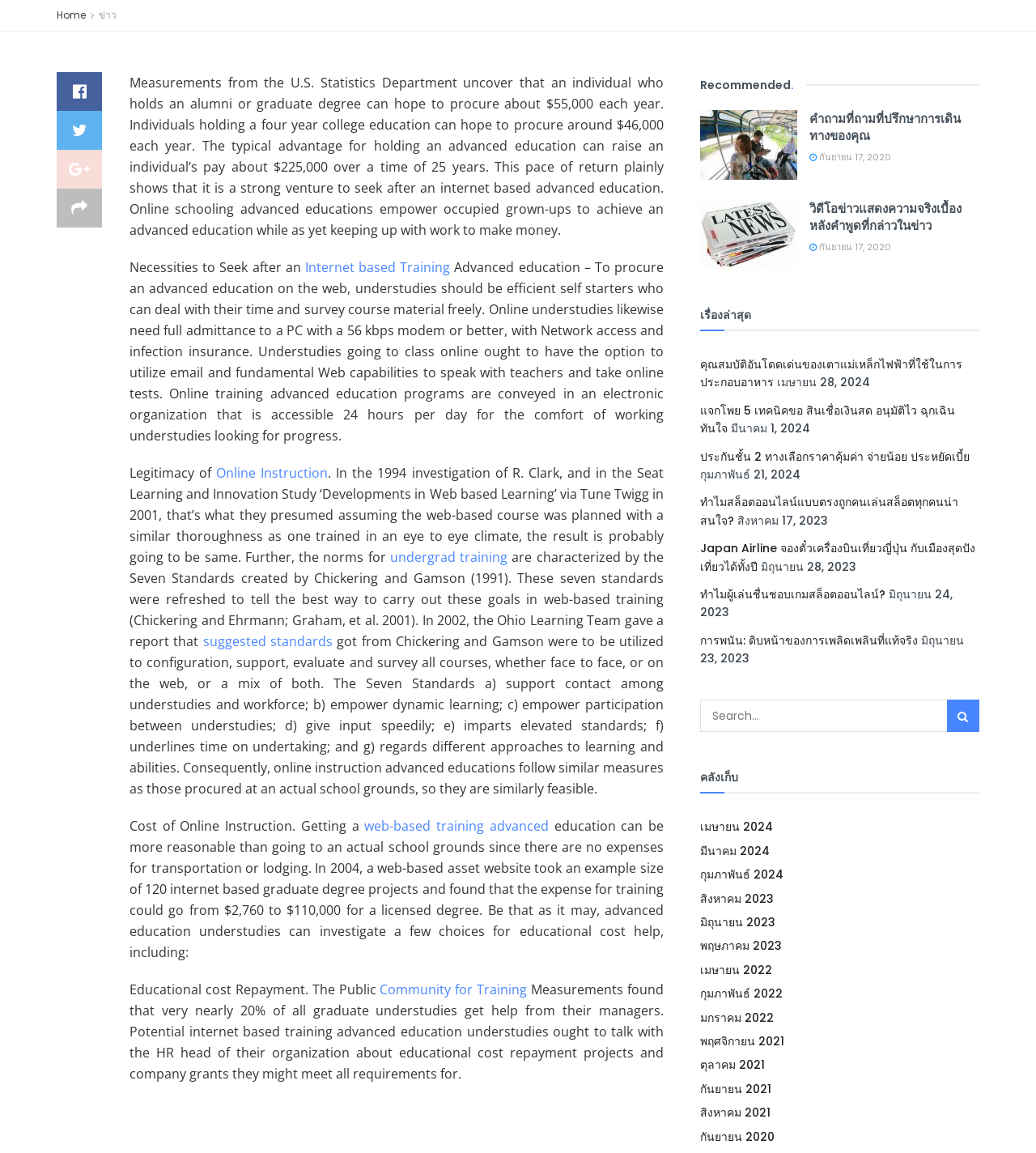Pinpoint the bounding box coordinates of the area that must be clicked to complete this instruction: "View the article about Measurements from the U.S. Statistics Department".

[0.125, 0.064, 0.641, 0.207]